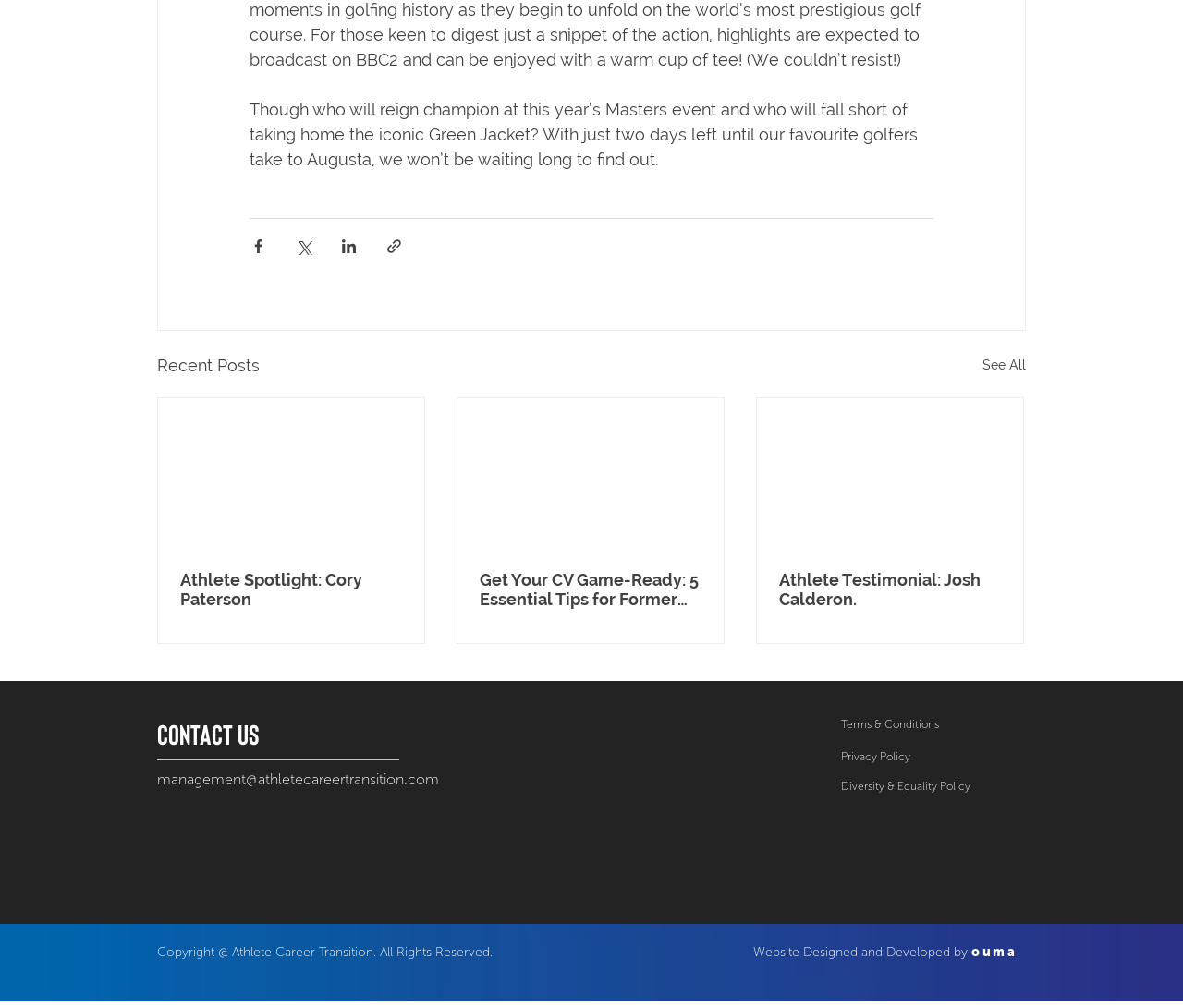Using the format (top-left x, top-left y, bottom-right x, bottom-right y), and given the element description, identify the bounding box coordinates within the screenshot: See All

[0.83, 0.349, 0.867, 0.376]